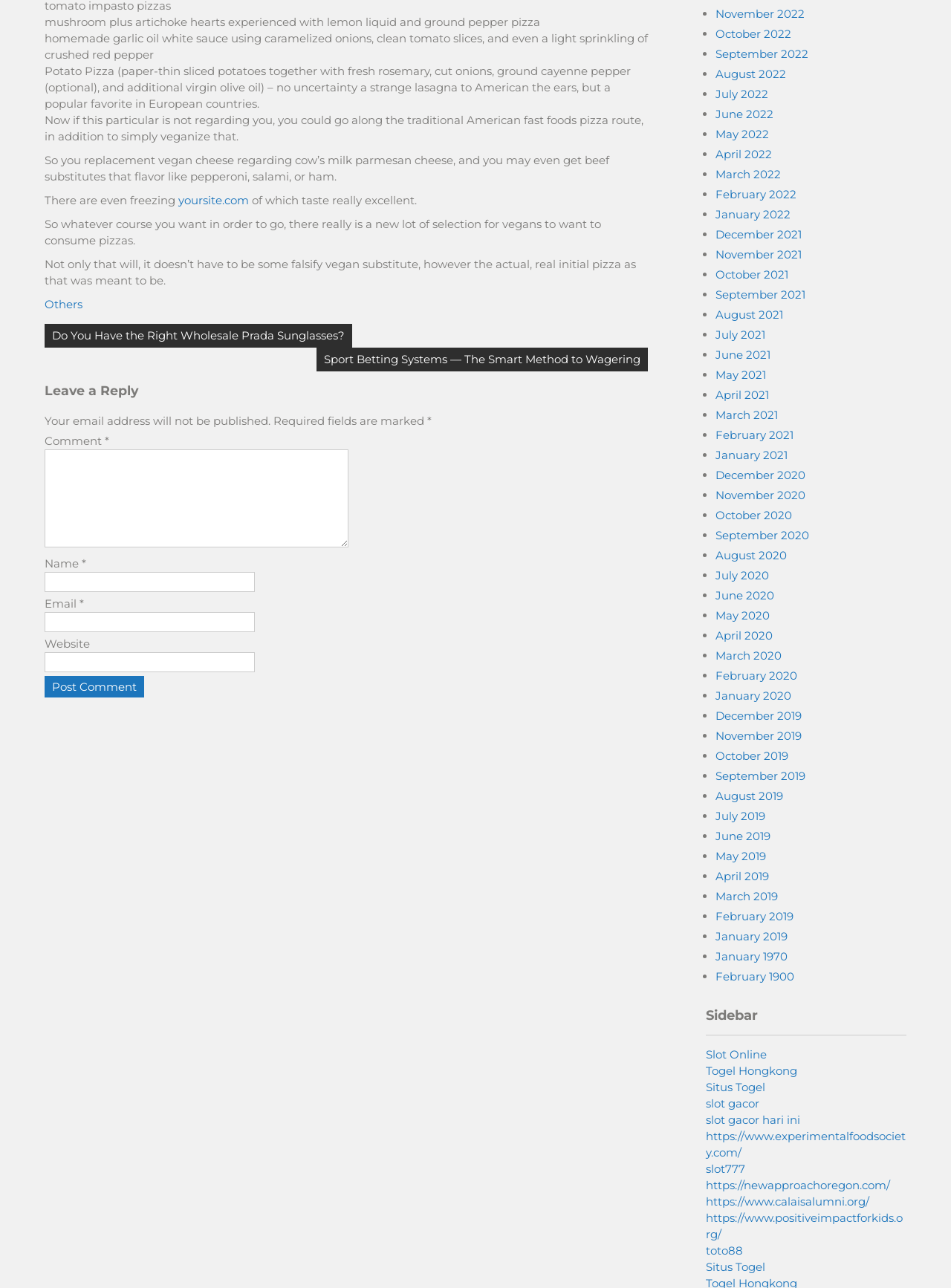Based on the provided description, "name="submit" value="Post Comment"", find the bounding box of the corresponding UI element in the screenshot.

[0.047, 0.525, 0.152, 0.542]